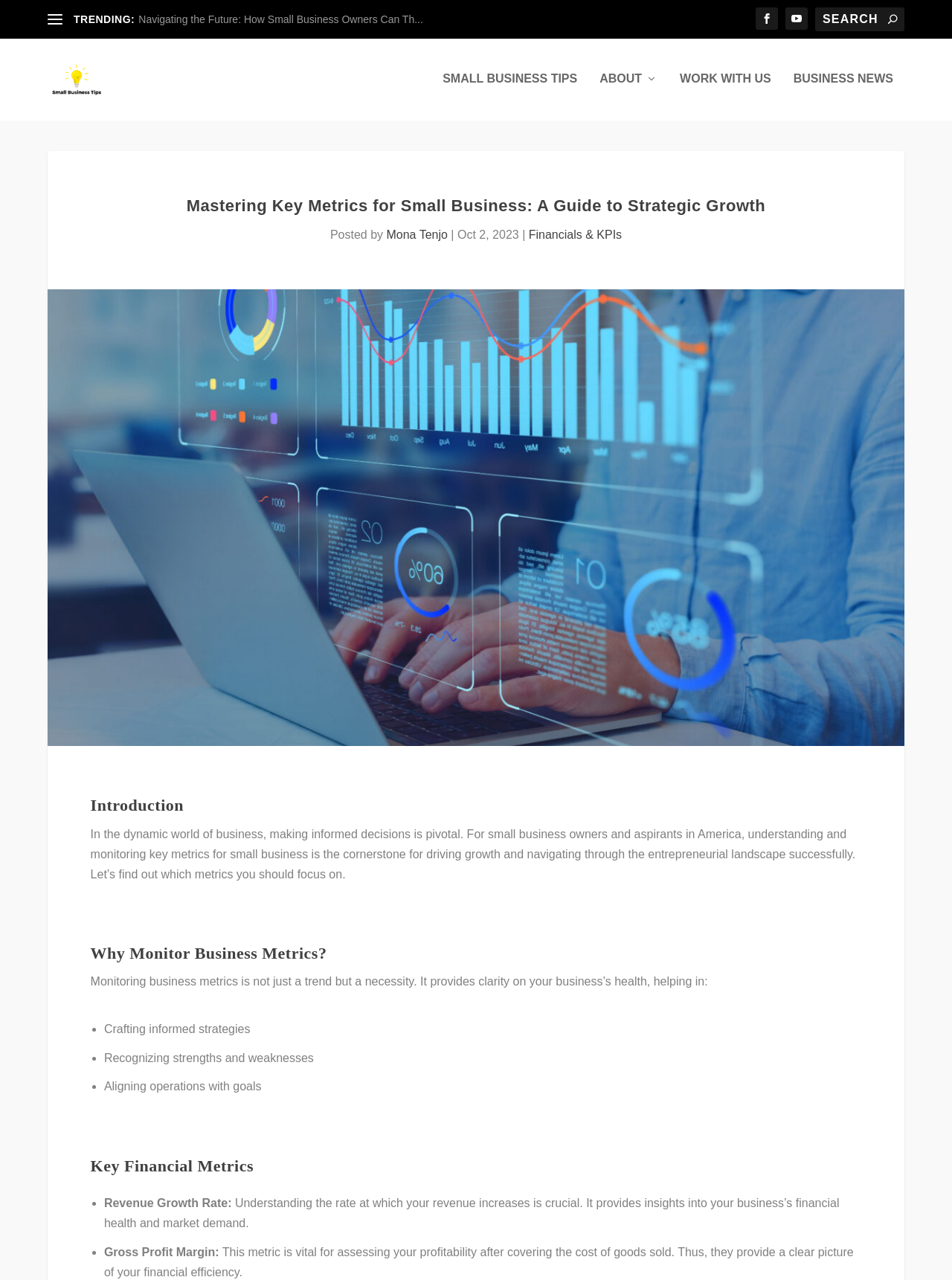Find the bounding box coordinates for the UI element that matches this description: "Mona Tenjo".

[0.406, 0.178, 0.47, 0.188]